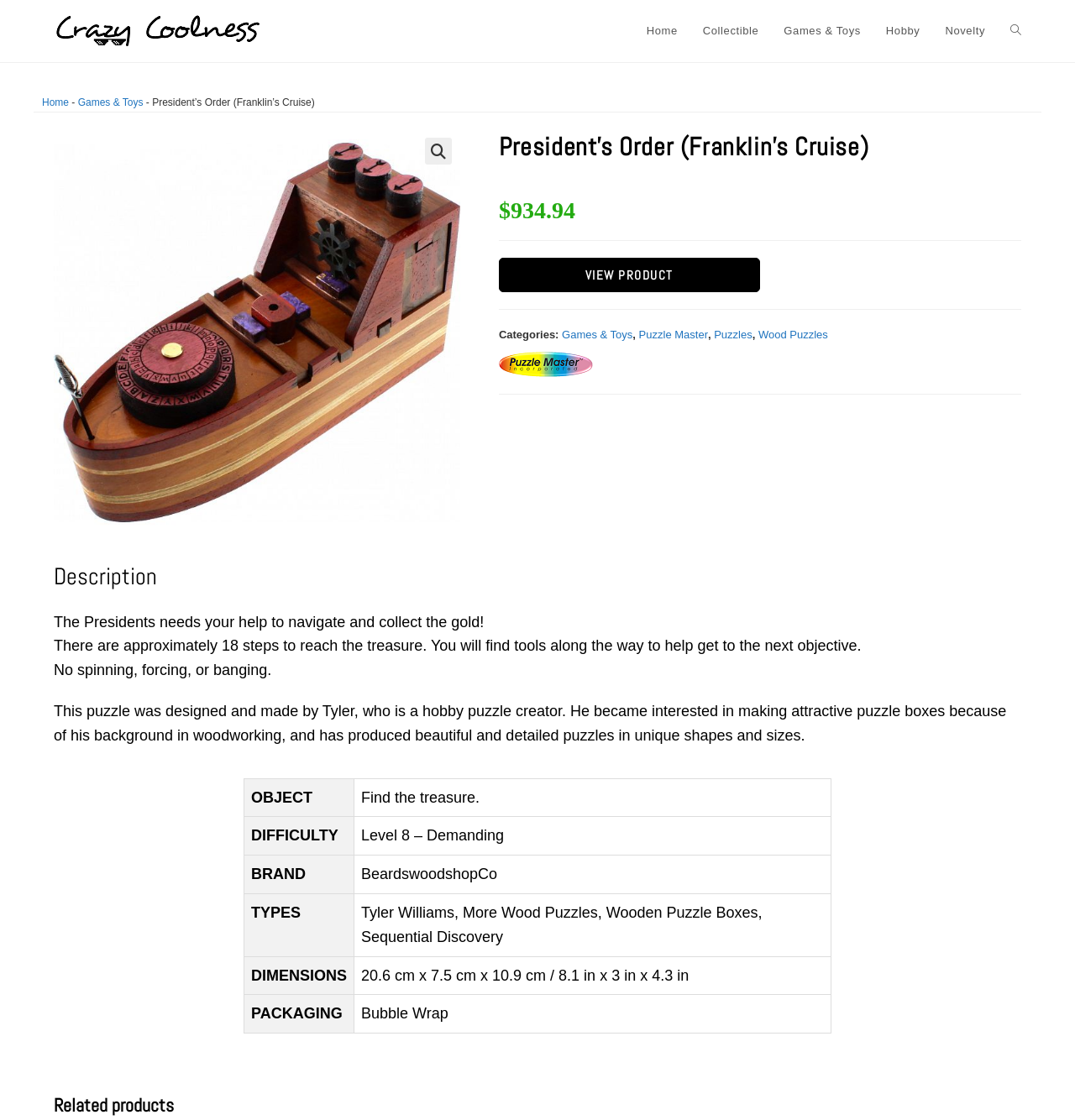What is the difficulty level of the puzzle?
Using the information from the image, answer the question thoroughly.

I found the answer by looking at the table in the 'Description' tab, which lists the difficulty level as 'Level 8 – Demanding'.